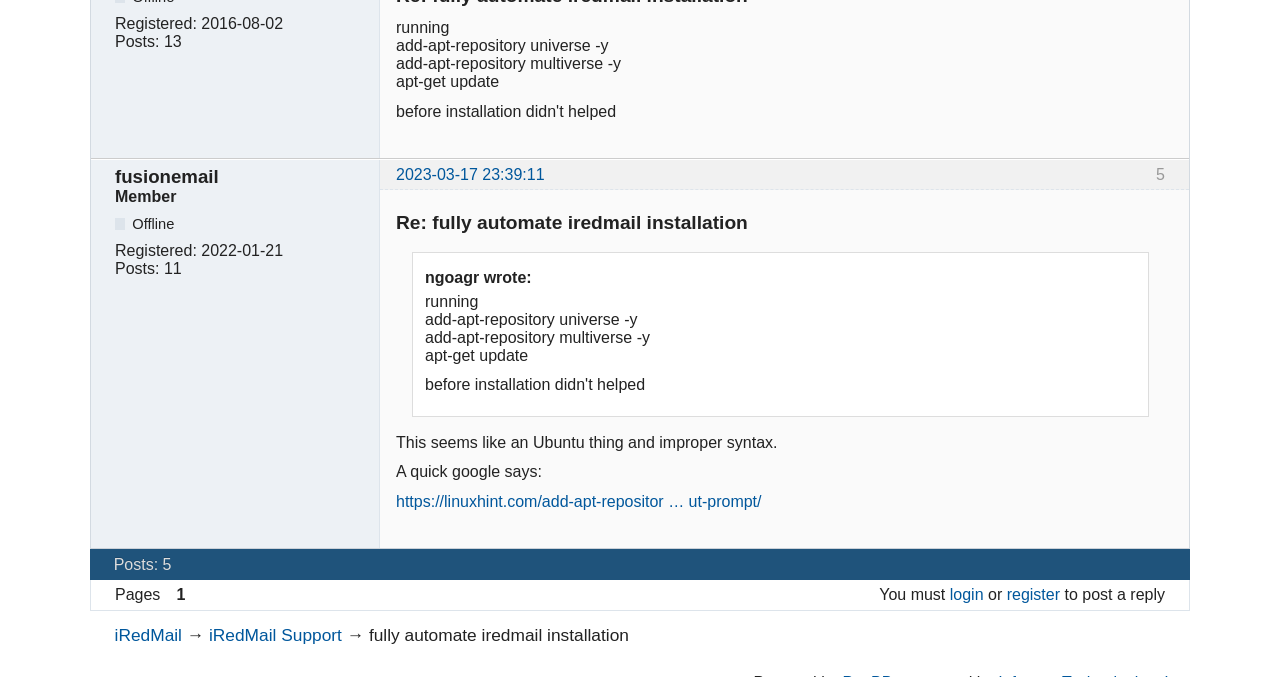How many pages are there in this discussion?
Refer to the image and respond with a one-word or short-phrase answer.

1